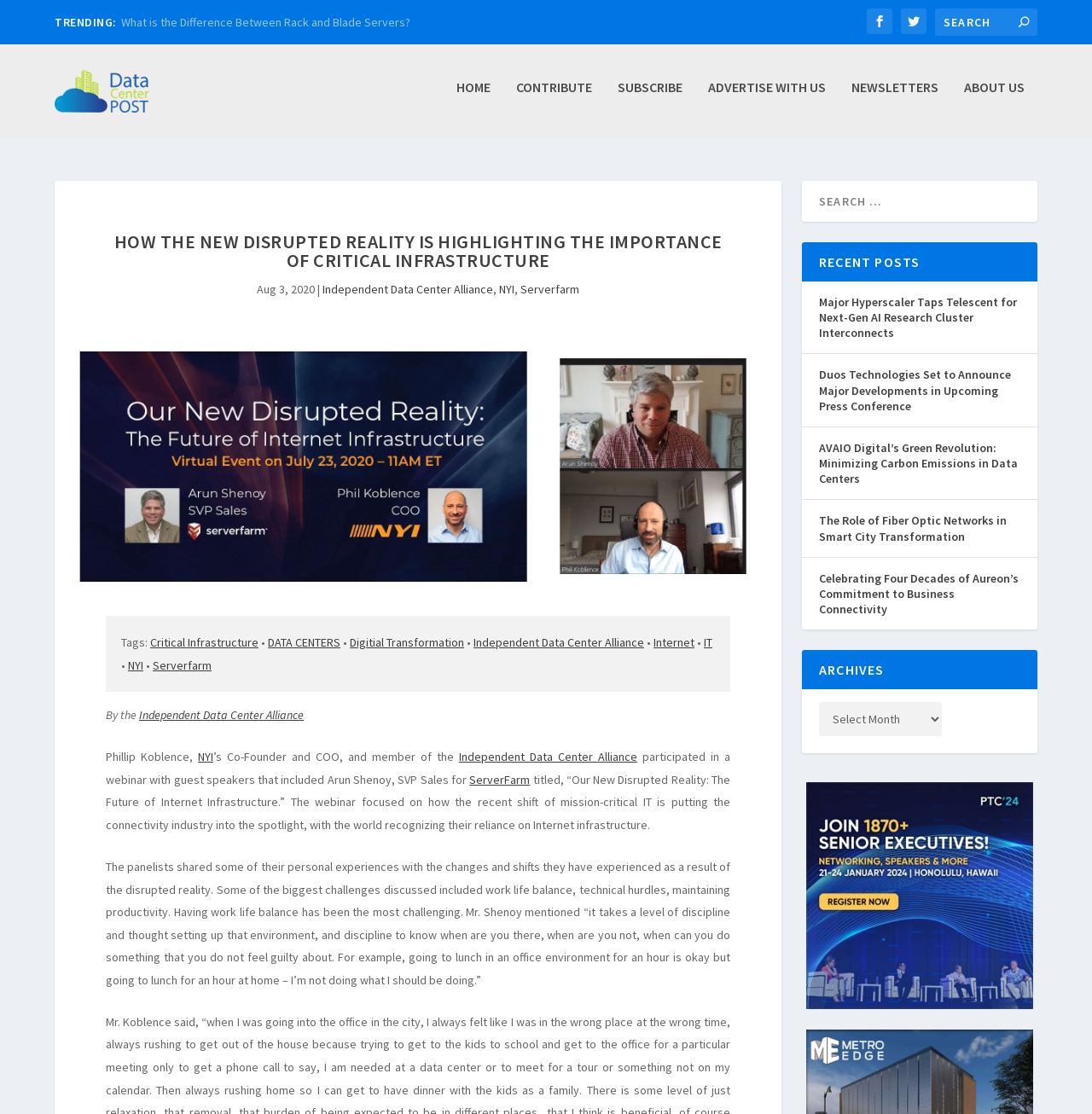Locate the bounding box of the UI element described by: "DATA CENTERS" in the given webpage screenshot.

[0.245, 0.57, 0.312, 0.584]